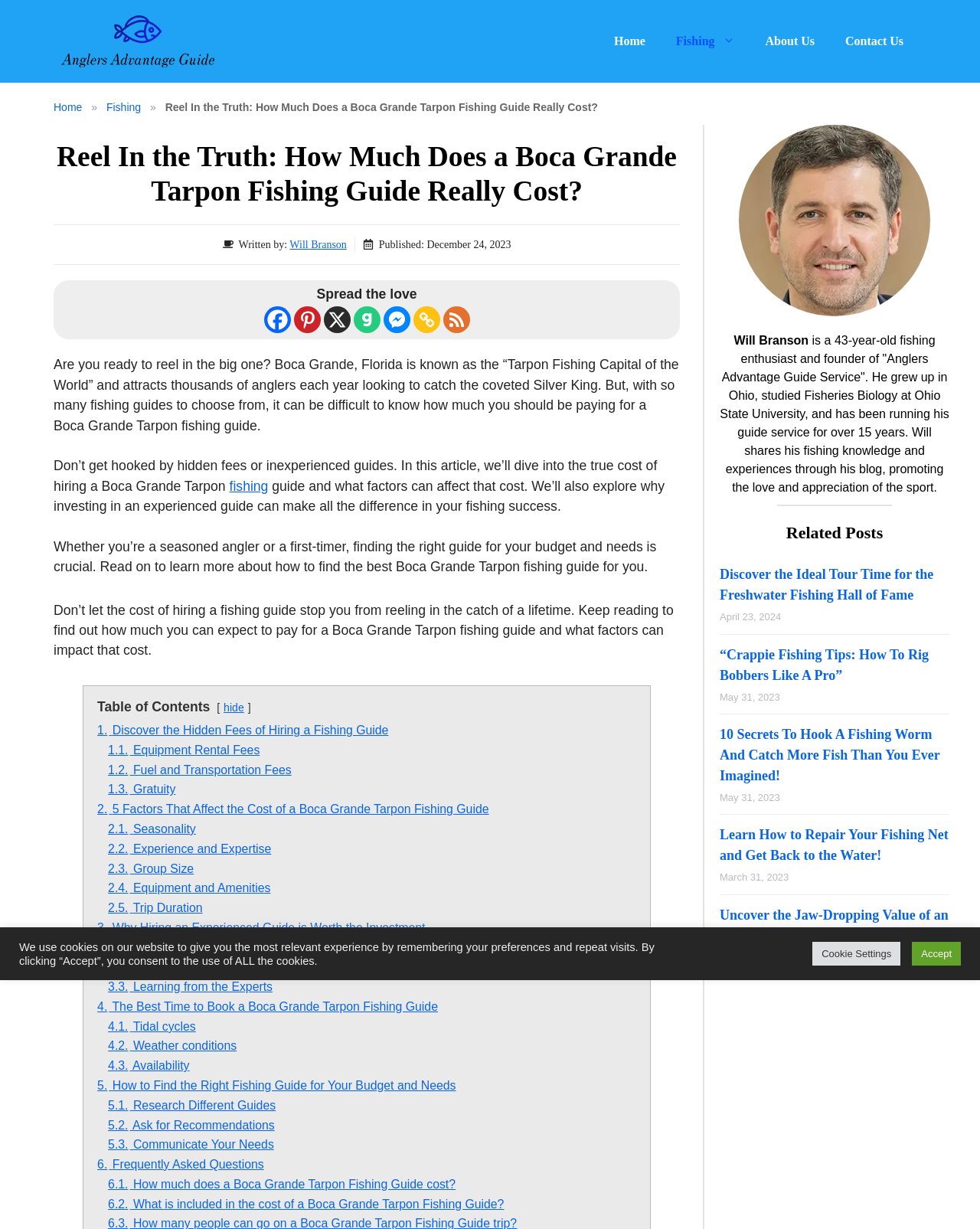What is the name of the fishing guide service?
Please ensure your answer is as detailed and informative as possible.

I found the answer by looking at the banner element at the top of the webpage, which contains the text 'Anglers Advantage Guide Service'.